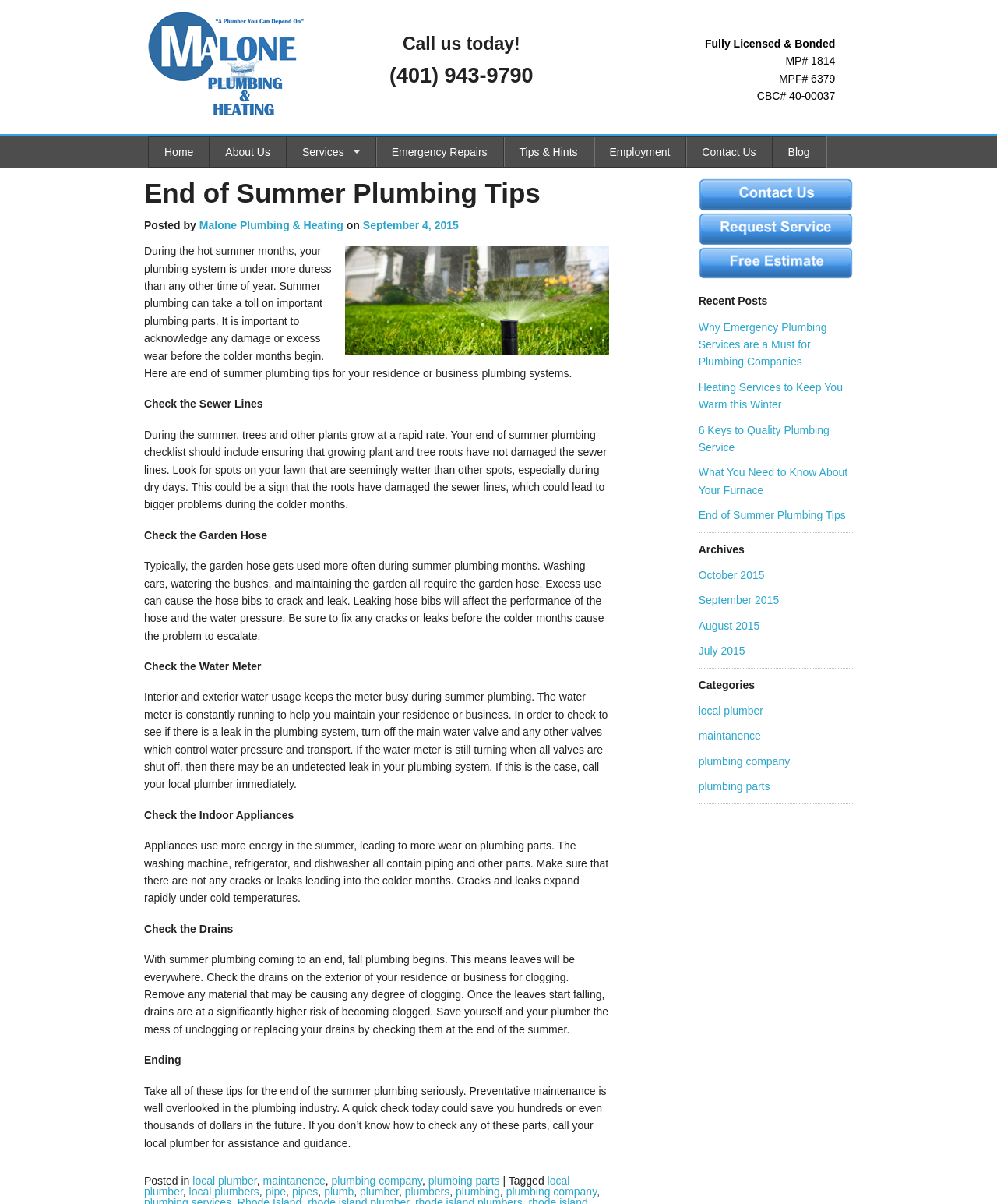Identify the bounding box coordinates for the region of the element that should be clicked to carry out the instruction: "Click the 'Home' link". The bounding box coordinates should be four float numbers between 0 and 1, i.e., [left, top, right, bottom].

[0.149, 0.114, 0.21, 0.139]